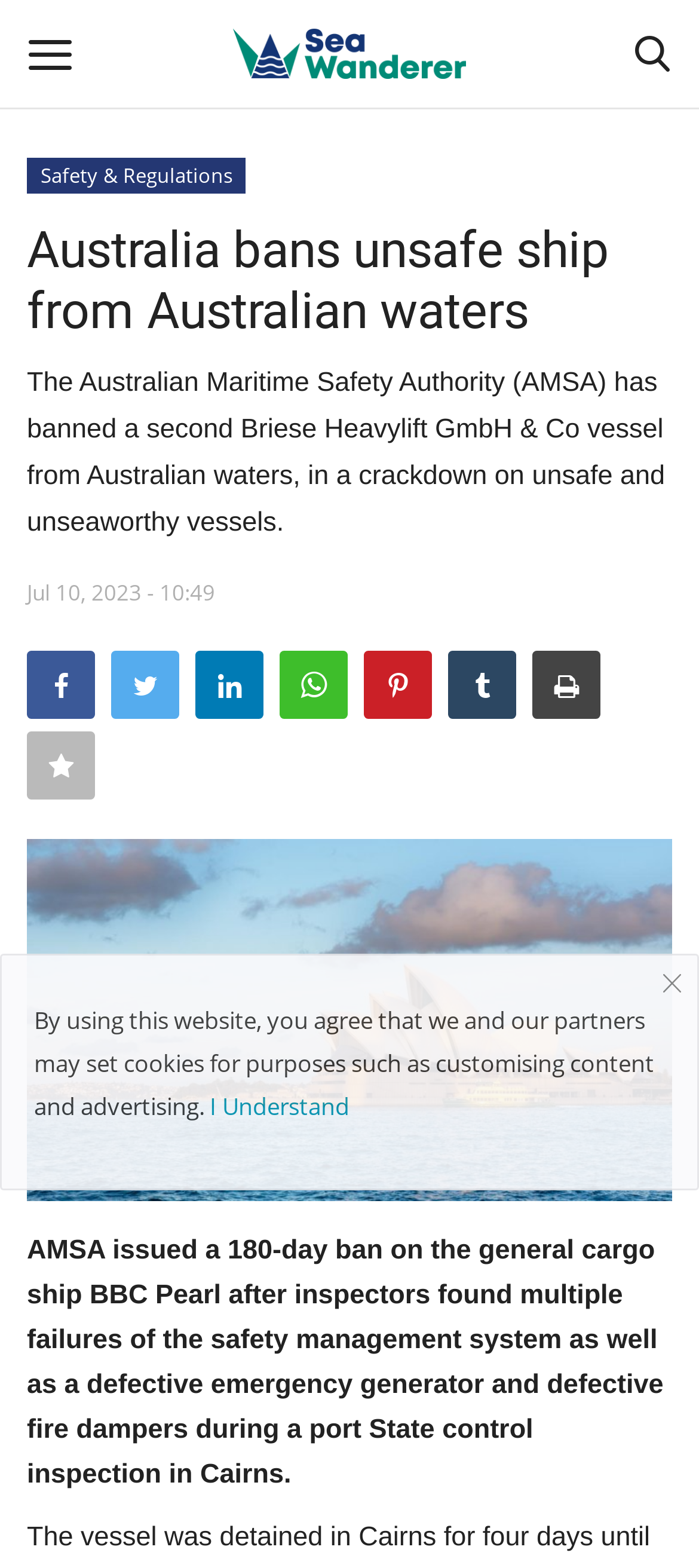Using the element description: "I Understand", determine the bounding box coordinates for the specified UI element. The coordinates should be four float numbers between 0 and 1, [left, top, right, bottom].

[0.3, 0.695, 0.5, 0.716]